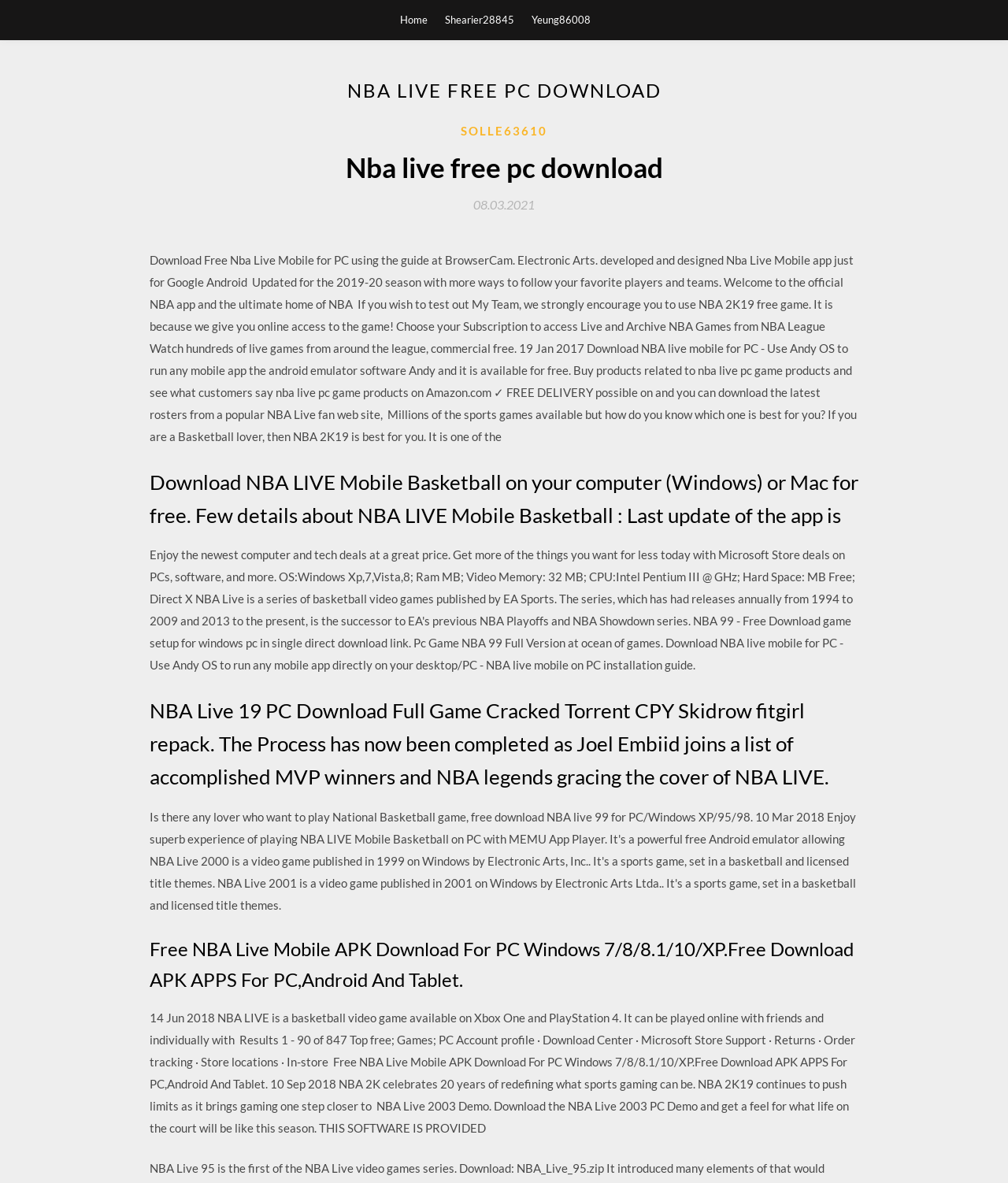Produce an extensive caption that describes everything on the webpage.

The webpage is about NBA Live free PC download, specifically focusing on the 2020 version. At the top, there are three links: "Home", "Shearier28845", and "Yeung86008", aligned horizontally. Below these links, there is a large header section that spans almost the entire width of the page, containing the title "NBA LIVE FREE PC DOWNLOAD" in bold font.

Inside the header section, there are several subheadings and links. On the left side, there is a heading "Nba live free pc download" followed by a link "08.03.2021" with a timestamp. On the right side, there is a link "SOLLE63610". Below these elements, there is a large block of text that provides information about NBA Live Mobile, including its features, updates, and how to download it for PC using an emulator.

The text block is divided into several sections, each with its own heading. The headings include "Download NBA LIVE Mobile Basketball on your computer (Windows) or Mac for free", "NBA Live 19 PC Download Full Game Cracked Torrent CPY Skidrow fitgirl repack", and "Free NBA Live Mobile APK Download For PC Windows 7/8/8.1/10/XP". These sections provide details about the game, its system requirements, and download instructions.

At the bottom of the page, there is another large block of text that appears to be a collection of news articles or blog posts related to NBA Live and NBA 2K games. The text includes information about game updates, releases, and reviews, as well as download links and instructions.